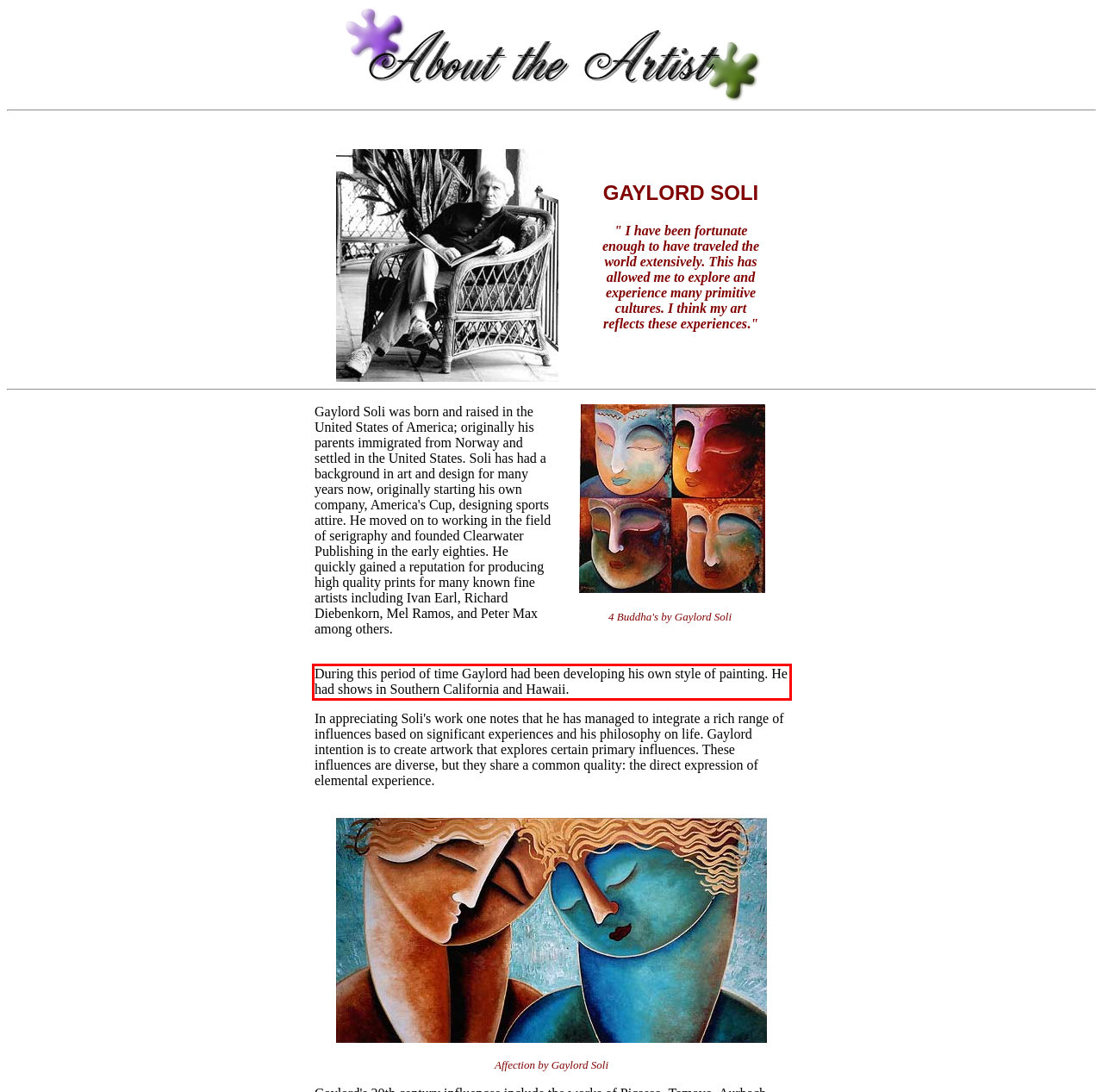You have a screenshot of a webpage with a UI element highlighted by a red bounding box. Use OCR to obtain the text within this highlighted area.

During this period of time Gaylord had been developing his own style of painting. He had shows in Southern California and Hawaii.